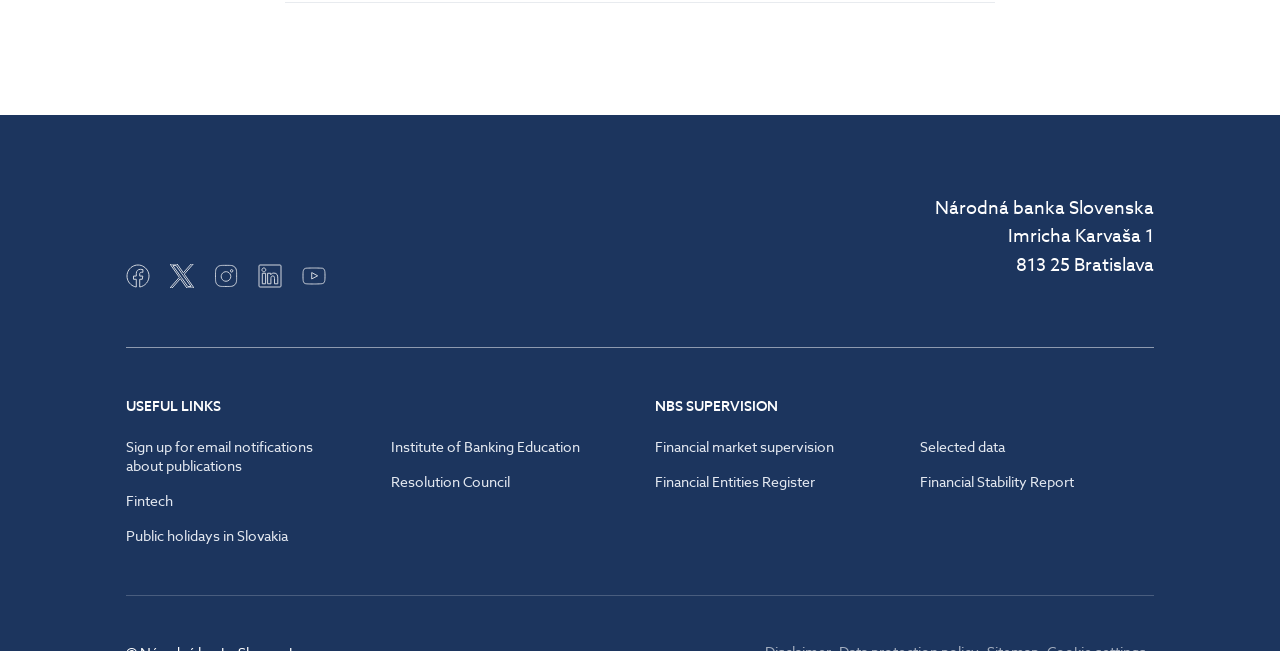Please specify the bounding box coordinates of the clickable region to carry out the following instruction: "Sign up for email notifications about publications". The coordinates should be four float numbers between 0 and 1, in the format [left, top, right, bottom].

[0.098, 0.662, 0.282, 0.745]